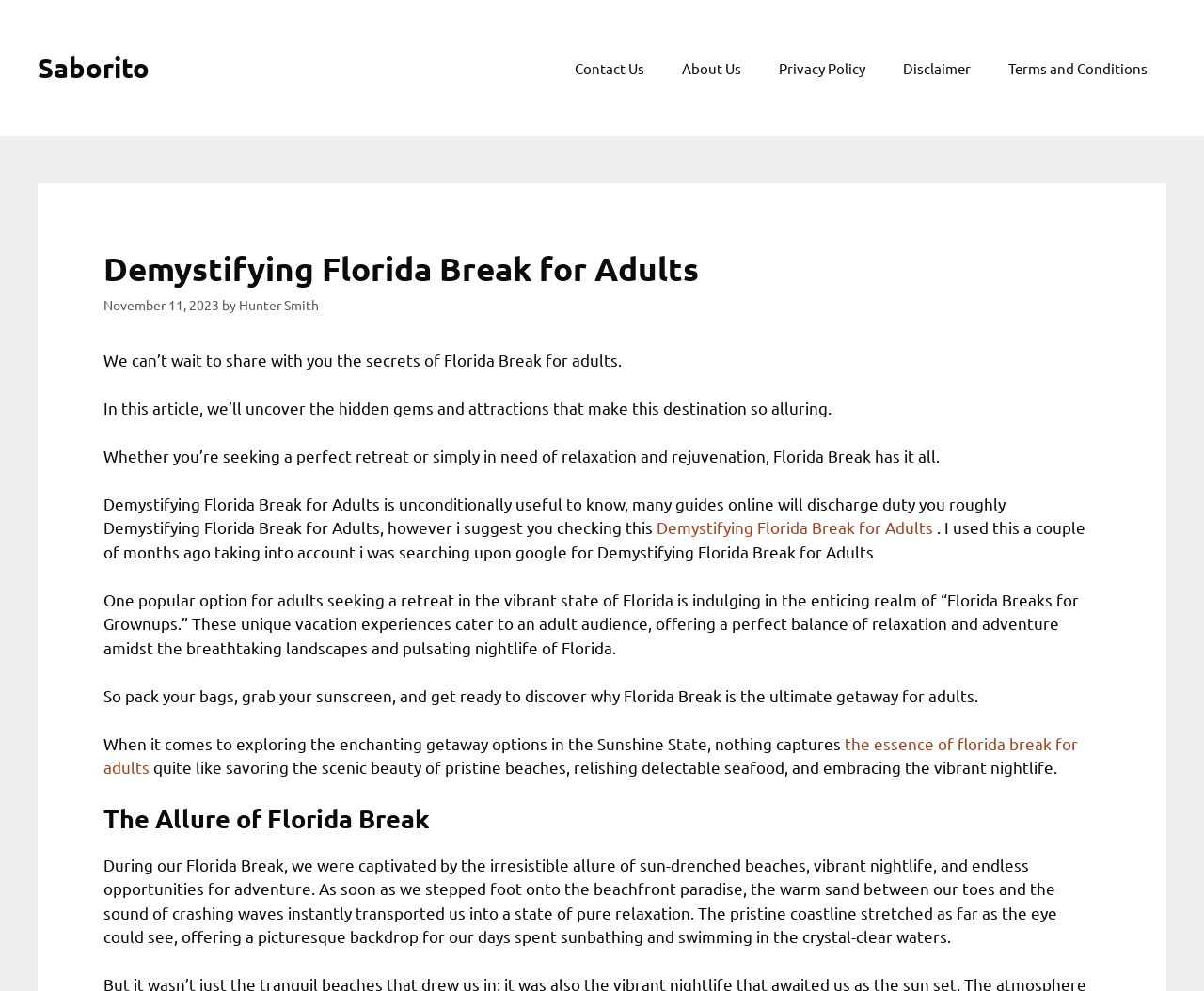What is mentioned as a unique feature of Florida Break?
Please use the image to deliver a detailed and complete answer.

I found this information in the paragraph that describes 'Florida Breaks for Grownups' as offering a perfect balance of relaxation and adventure amidst the breathtaking landscapes and pulsating nightlife of Florida.